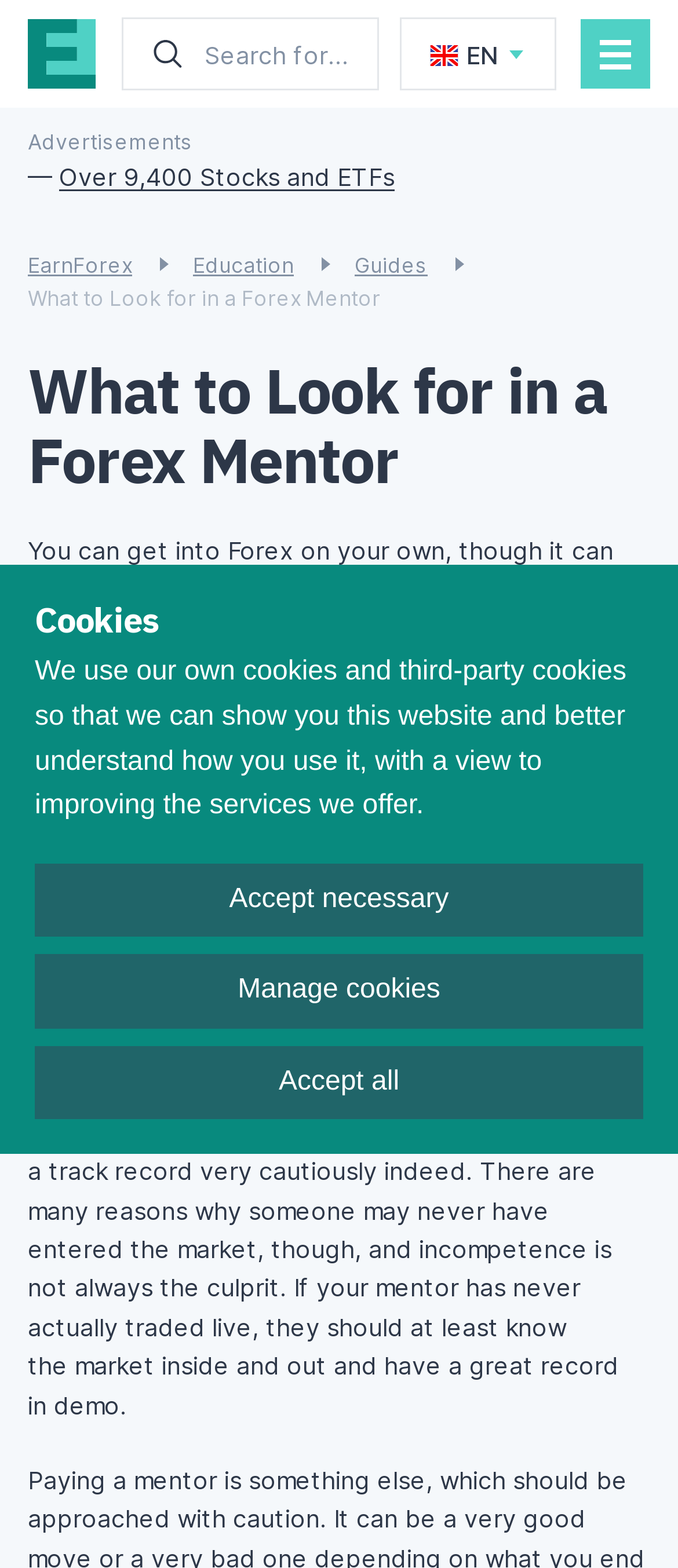Explain the features and main sections of the webpage comprehensively.

The webpage is about finding a Forex mentor, with a prominent title "What to Look for in a Forex Mentor" at the top. Below the title, there is a search bar where users can input keywords to search for brokers, tools, books, education, and more. To the right of the search bar, there is a button and an image. 

On the top-right corner, there is a language selection option with the text "EN". Below the title, there is a section labeled "Advertisements" with a few links, including "Over 9,400 Stocks and ETFs", "EarnForex", "Education", and "Guides". 

The main content of the webpage is divided into two sections. The first section explains the benefits of having a Forex mentor, including providing insight, accountability, and help in developing a trading method. The second section discusses the qualities to look for in a Forex mentor, such as demonstrable experience and a good track record.

At the bottom of the page, there is a section about cookies, with a heading "Cookies" and a paragraph explaining the use of cookies on the website. Below this section, there are three buttons: "Accept necessary", "Manage cookies", and "Accept all".